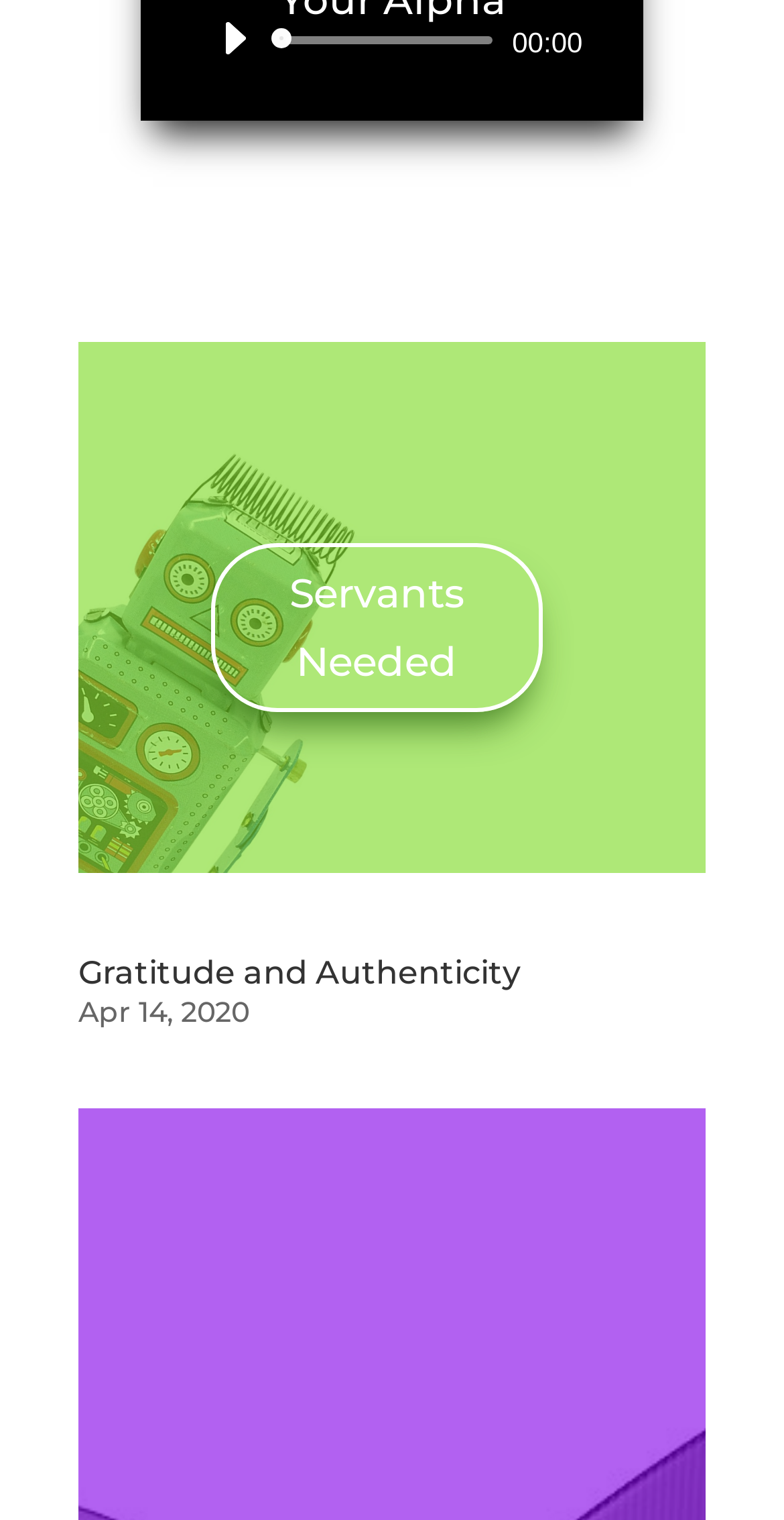What is the link below the audio player?
Please craft a detailed and exhaustive response to the question.

The link element with the text 'Servants Needed' is located below the audio player, and its purpose is unclear without further context.